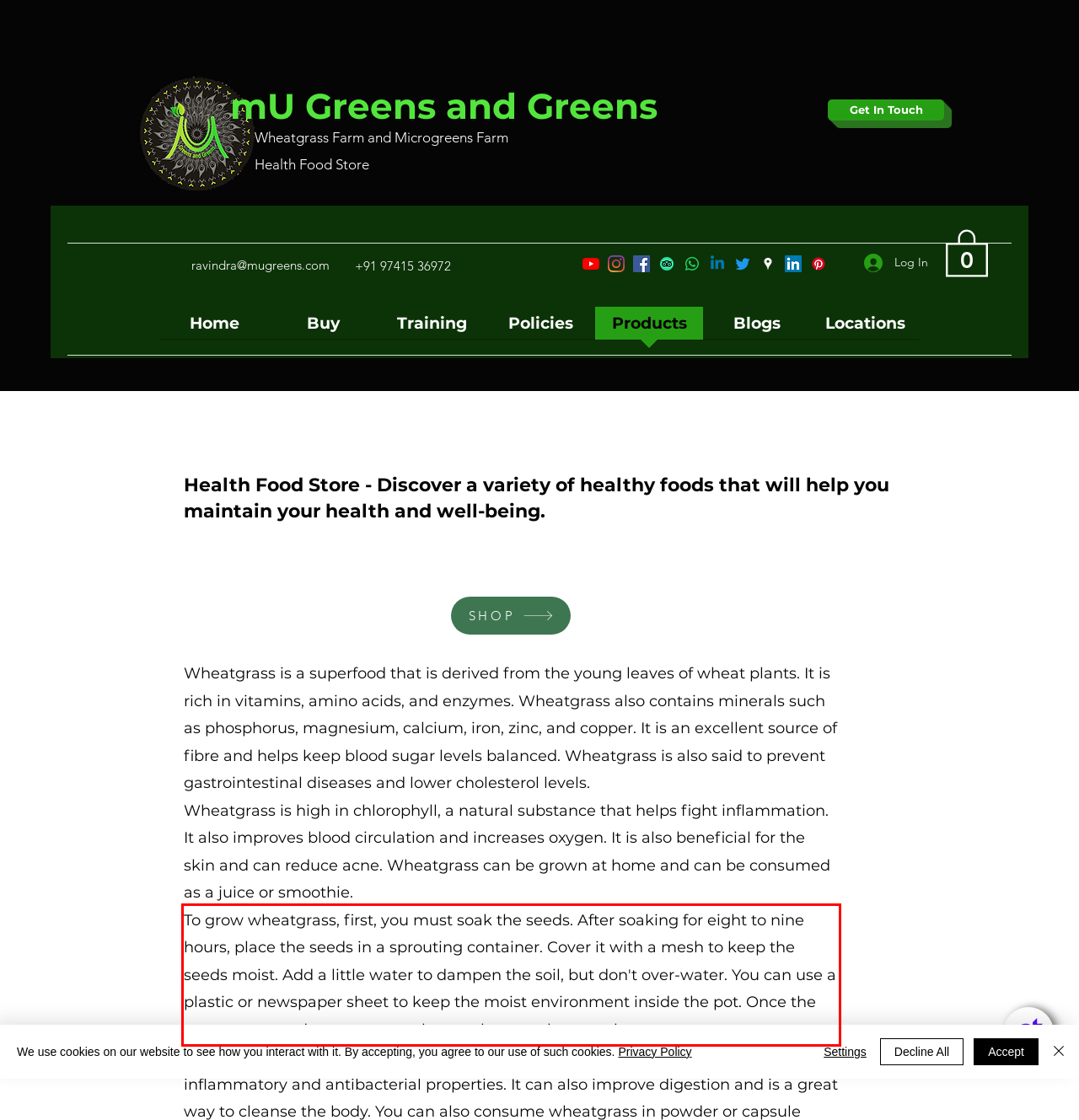Please extract the text content from the UI element enclosed by the red rectangle in the screenshot.

To grow wheatgrass, first, you must soak the seeds. After soaking for eight to nine hours, place the seeds in a sprouting container. Cover it with a mesh to keep the seeds moist. Add a little water to dampen the soil, but don't over-water. You can use a plastic or newspaper sheet to keep the moist environment inside the pot. Once the sprouts are ready, you can cut them or harvest them as they grow.